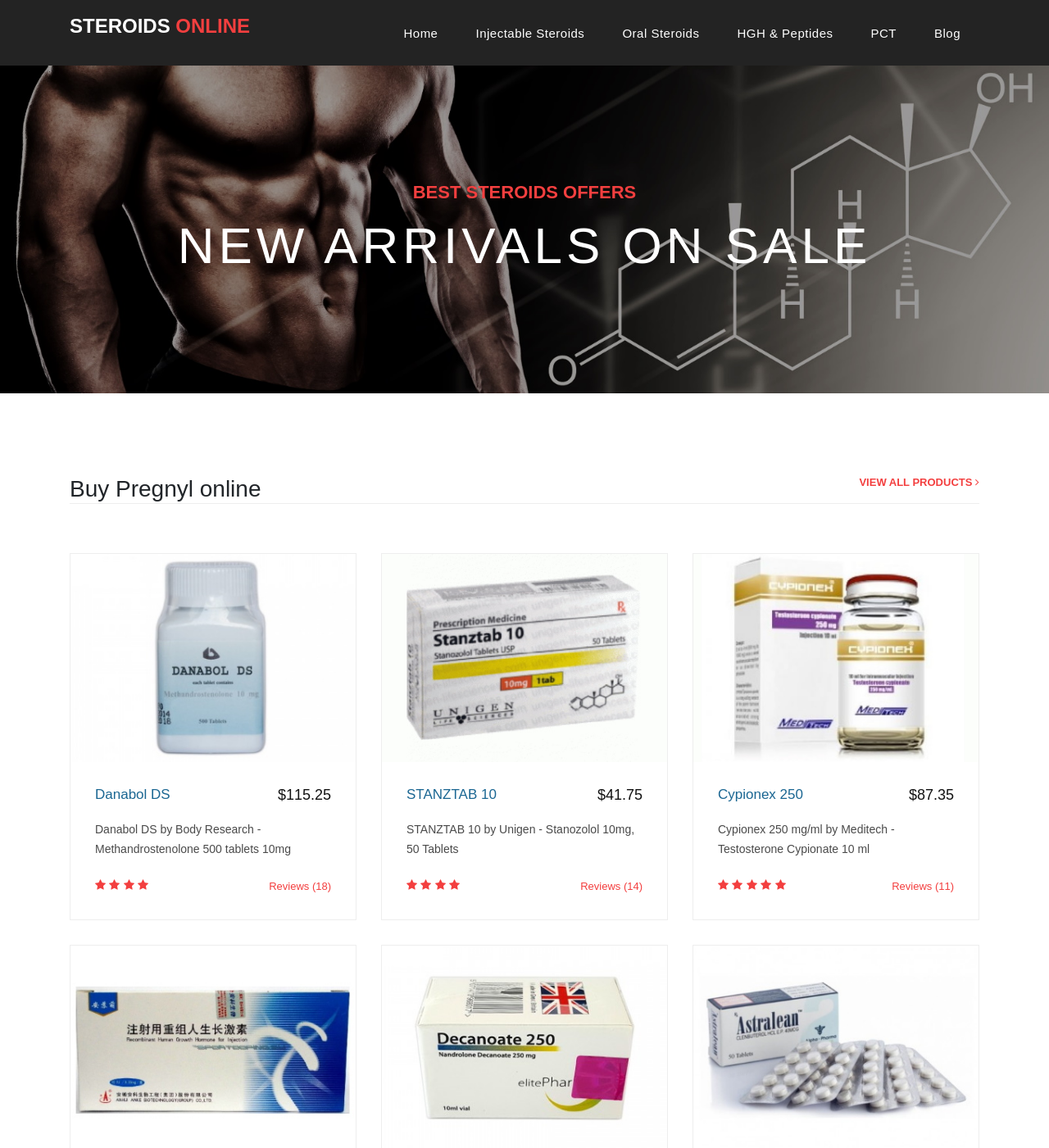Identify the bounding box coordinates for the UI element described as follows: "PCT". Ensure the coordinates are four float numbers between 0 and 1, formatted as [left, top, right, bottom].

[0.824, 0.016, 0.861, 0.043]